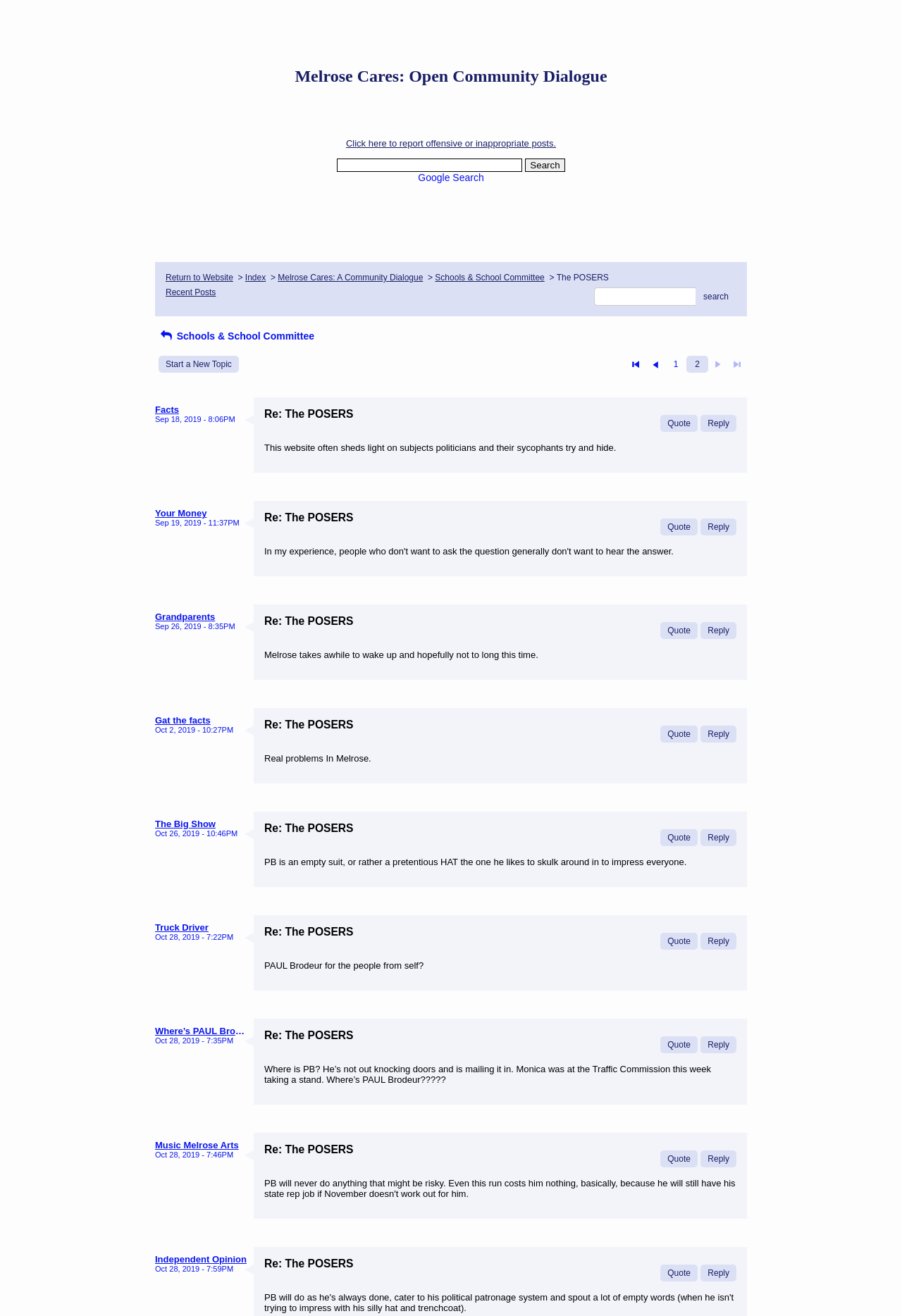For the given element description Start a New Topic, determine the bounding box coordinates of the UI element. The coordinates should follow the format (top-left x, top-left y, bottom-right x, bottom-right y) and be within the range of 0 to 1.

[0.176, 0.27, 0.265, 0.283]